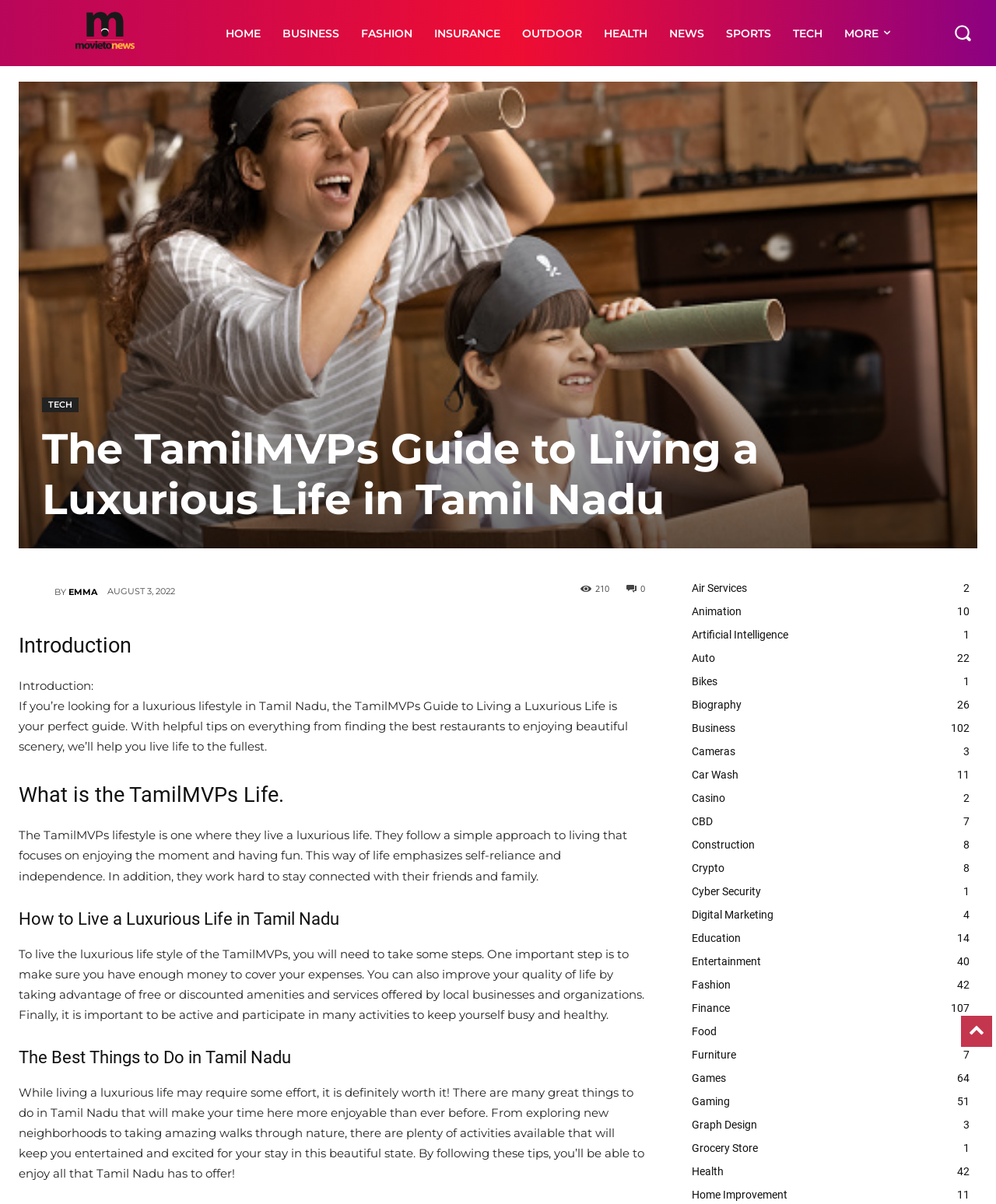Create an elaborate caption for the webpage.

The webpage is titled "The TamilMVPs Guide to Living a Luxurious Life in Tamil Nadu" and appears to be a lifestyle guide or blog. At the top of the page, there is a logo and a navigation menu with links to various categories such as HOME, BUSINESS, FASHION, and more. 

Below the navigation menu, there is a search button and a "MORE" link. The main content of the page is divided into sections, each with a heading and a brief description. The first section is an introduction to the TamilMVPs lifestyle, which emphasizes self-reliance, independence, and enjoying the moment. 

The next section explains how to live a luxurious life in Tamil Nadu, including tips on managing finances, taking advantage of free or discounted amenities, and staying active. This is followed by a section on the best things to do in Tamil Nadu, which suggests exploring new neighborhoods, taking walks in nature, and enjoying various activities.

On the right side of the page, there is a list of links to various topics, including Air Services, Animation, Artificial Intelligence, and many more. These links are categorized and appear to be related to the main topic of living a luxurious life in Tamil Nadu.